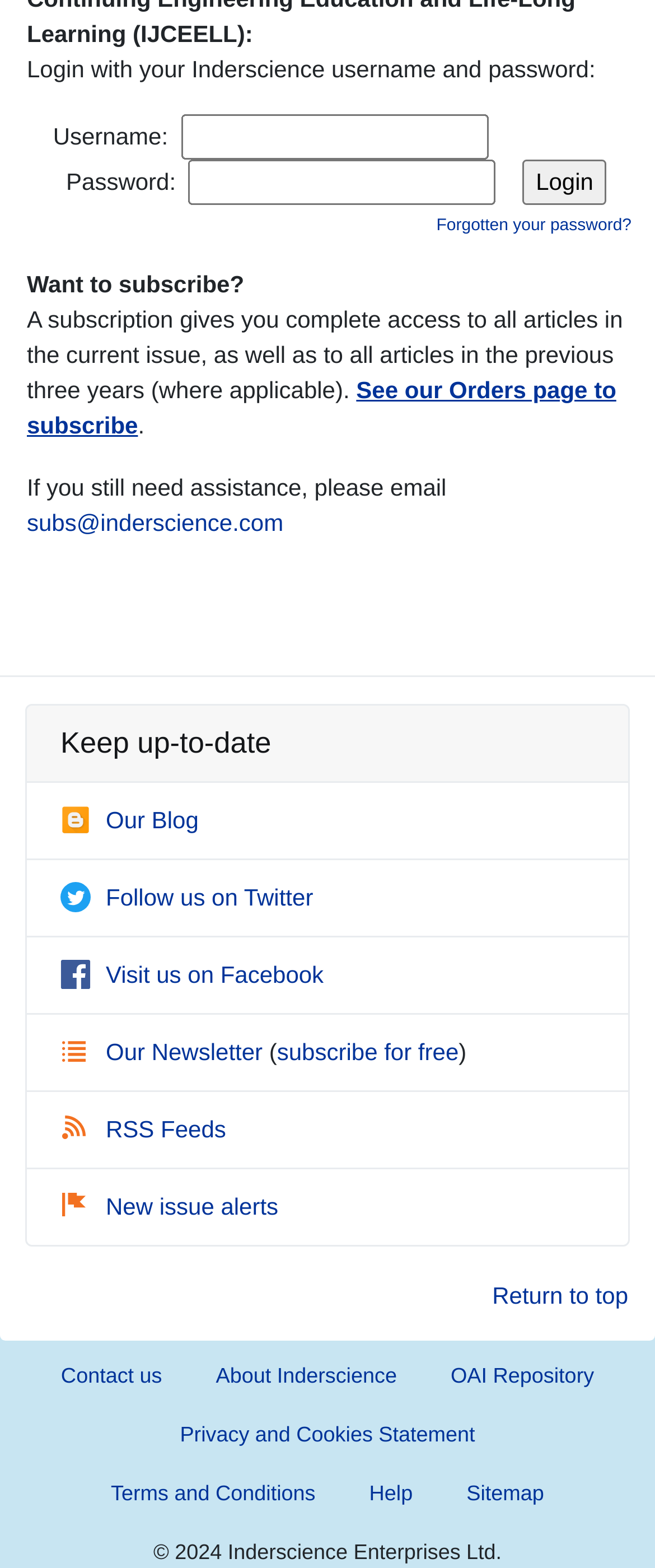Please find the bounding box coordinates of the element that must be clicked to perform the given instruction: "Contact us". The coordinates should be four float numbers from 0 to 1, i.e., [left, top, right, bottom].

[0.052, 0.859, 0.288, 0.897]